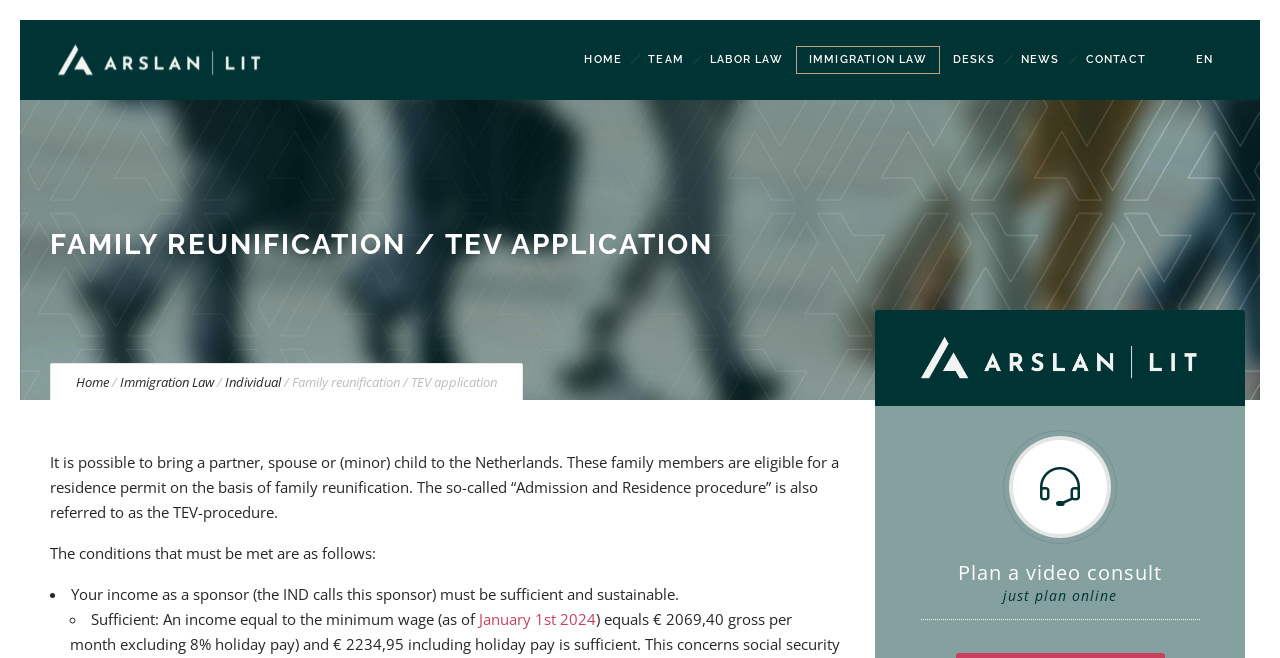Can you determine the bounding box coordinates of the area that needs to be clicked to fulfill the following instruction: "Click the 'Plan a video consult' button"?

[0.748, 0.849, 0.908, 0.89]